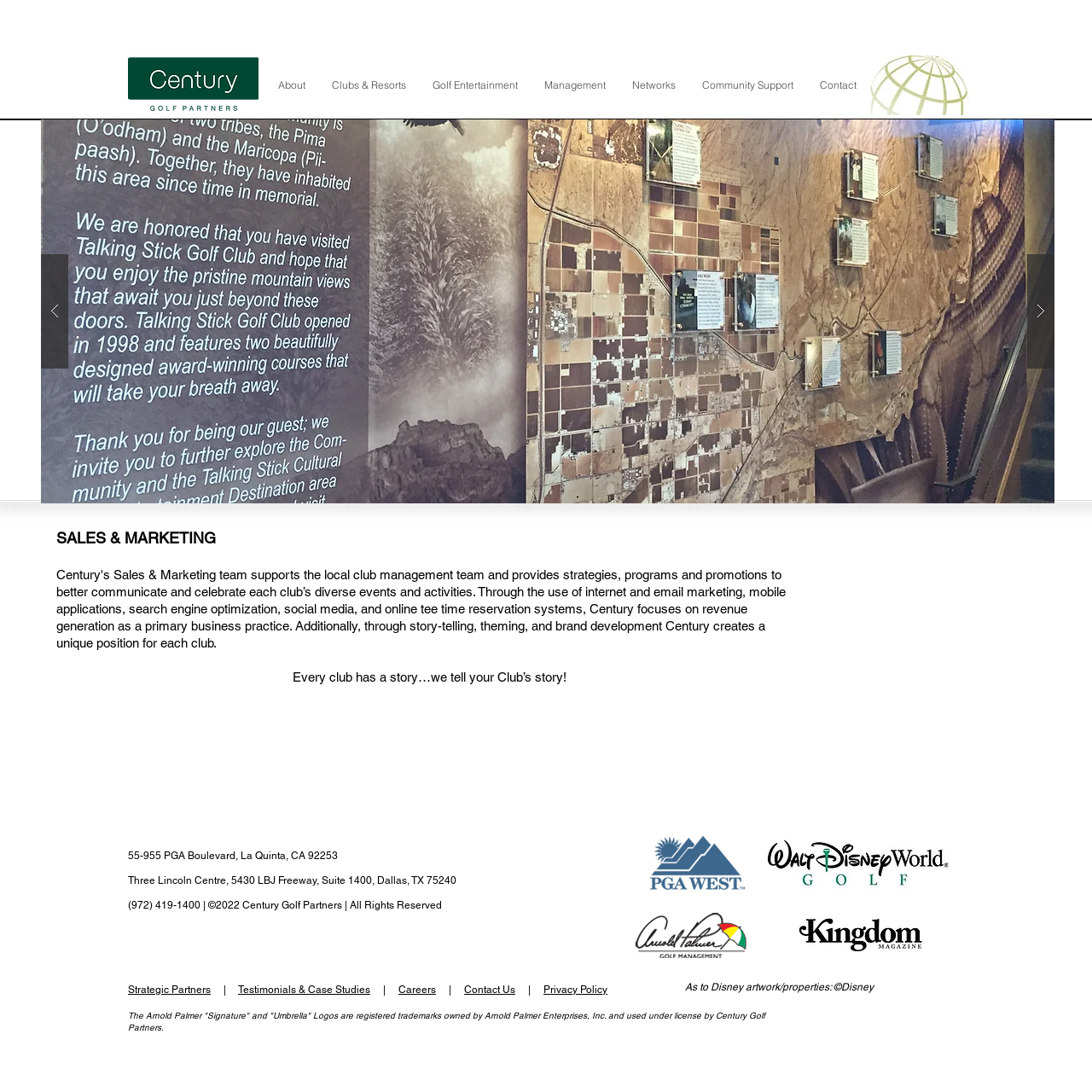How many logos are there at the bottom of the webpage?
Answer the question with a single word or phrase derived from the image.

4